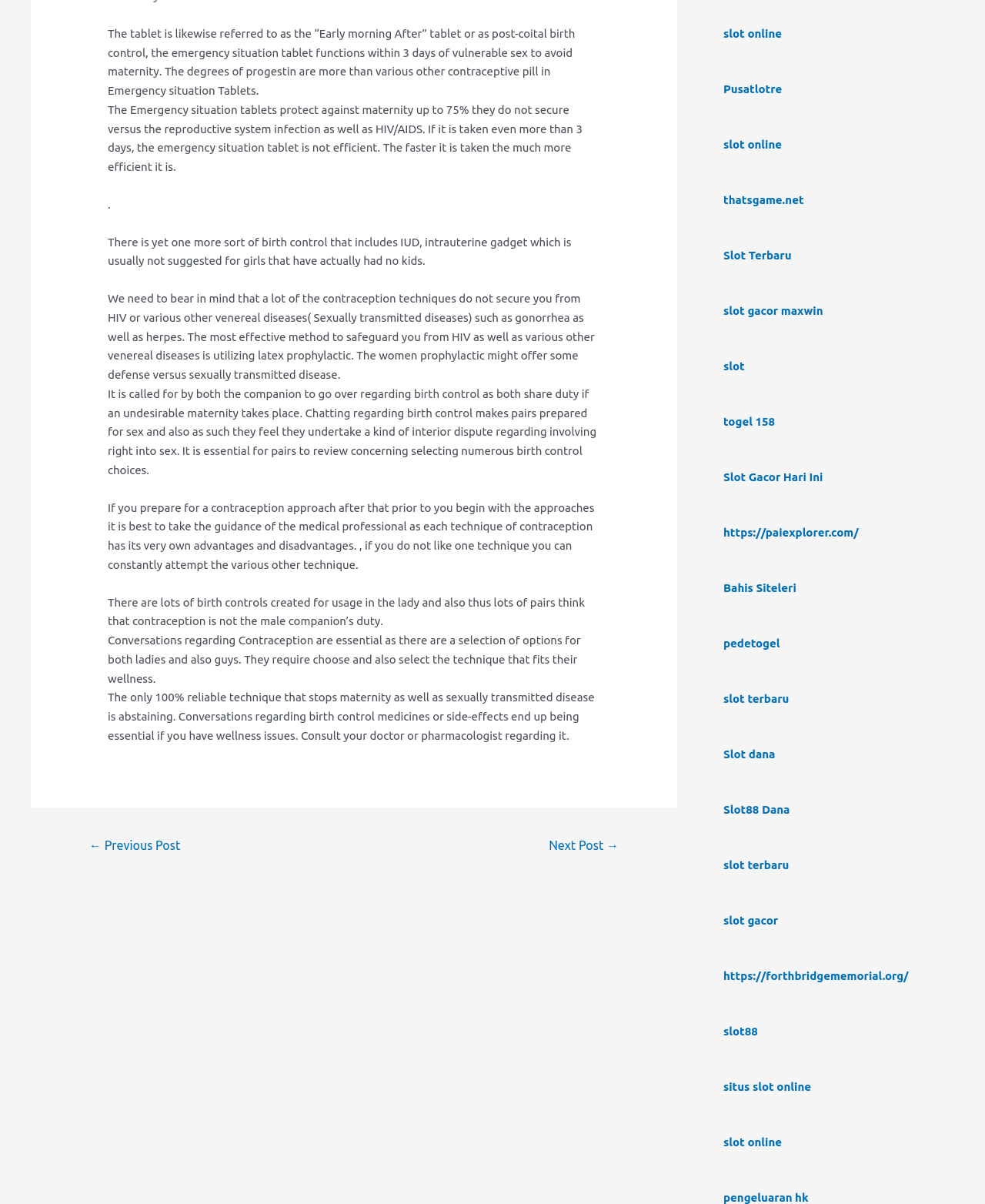Locate the bounding box coordinates of the element that should be clicked to execute the following instruction: "Go to 'Pusatlotre'".

[0.734, 0.068, 0.794, 0.079]